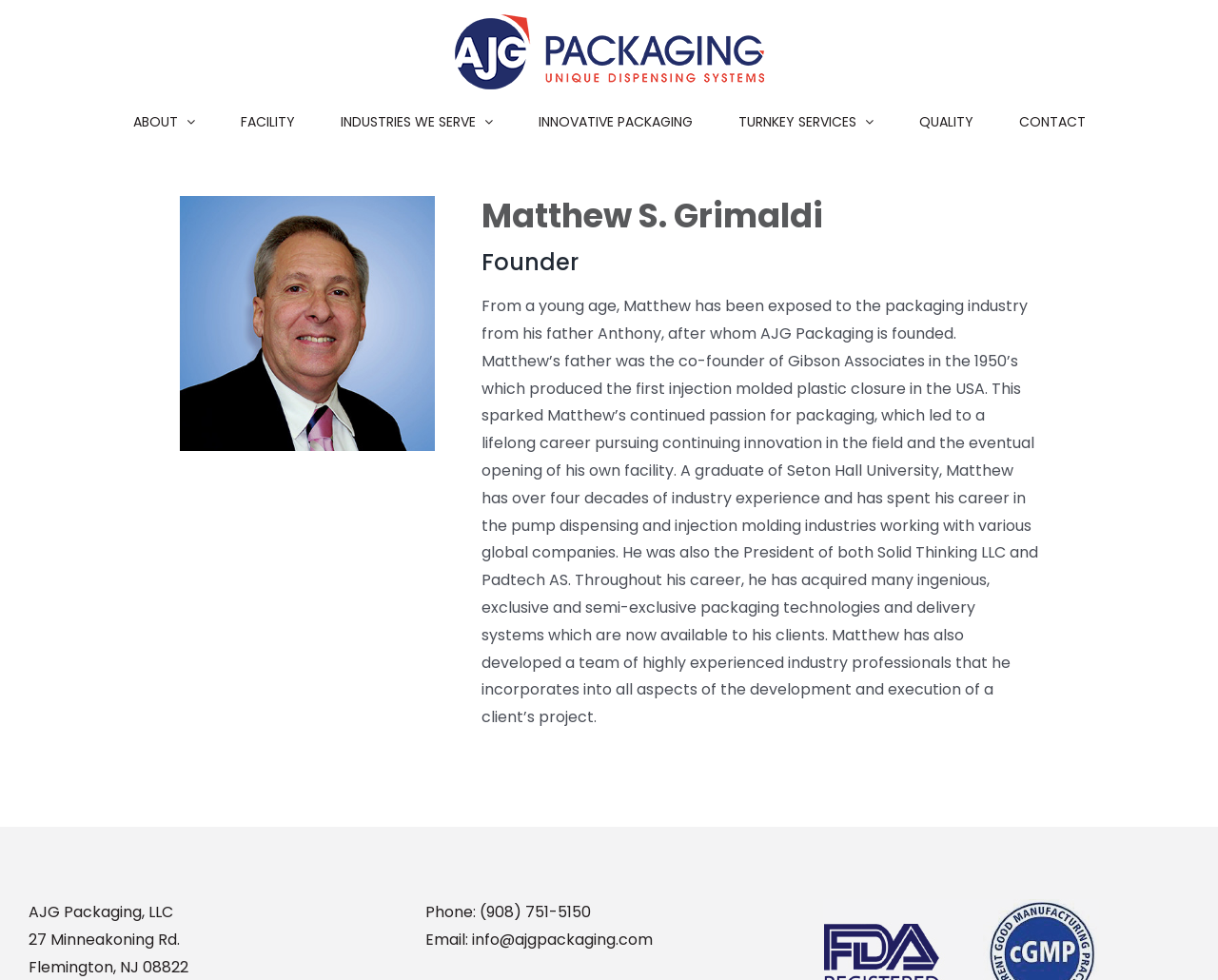Pinpoint the bounding box coordinates of the clickable element to carry out the following instruction: "Click the AJG Packaging Logo."

[0.373, 0.015, 0.627, 0.091]